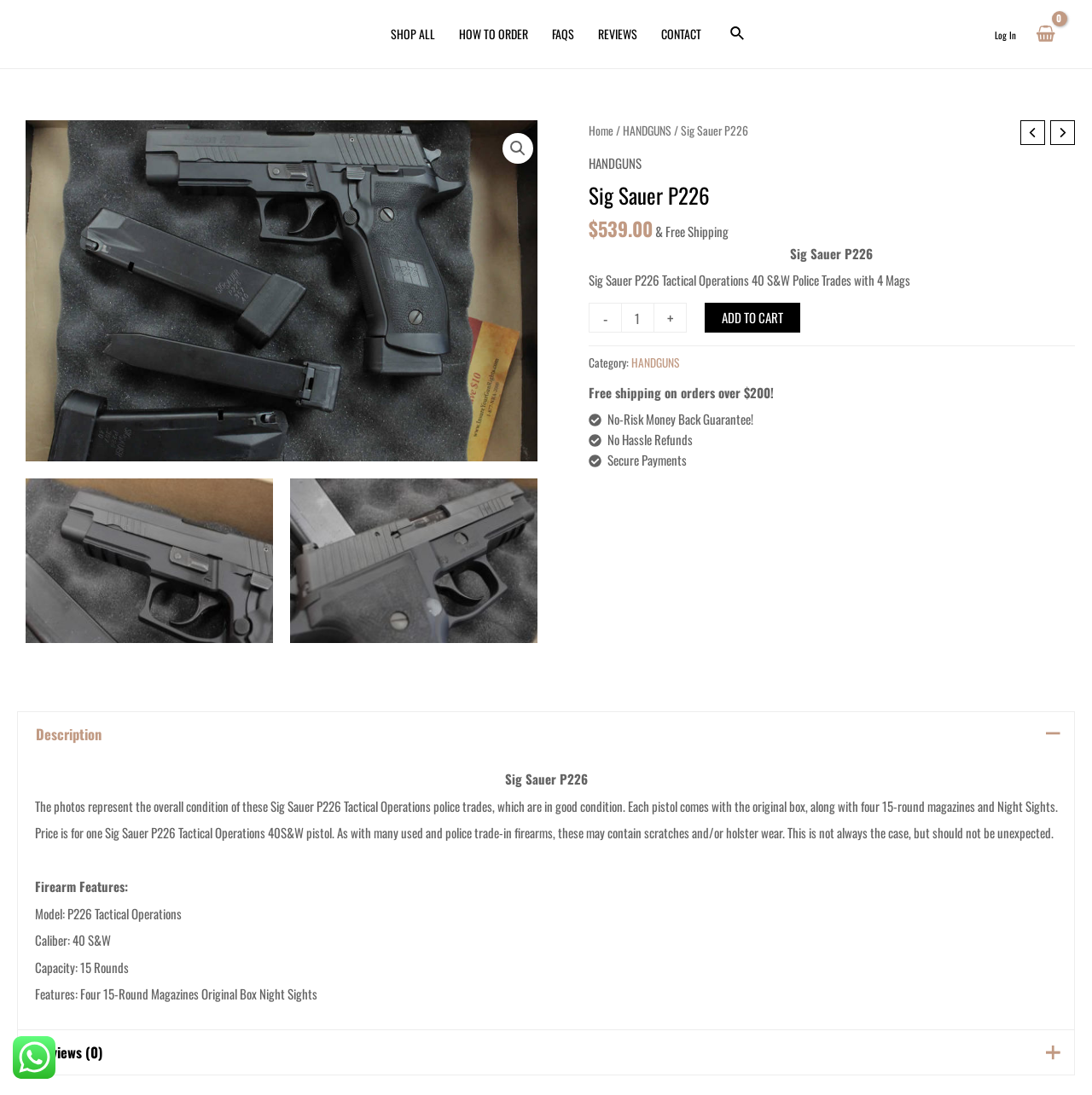Carefully examine the image and provide an in-depth answer to the question: What is the condition of the Sig Sauer P226?

The webpage mentions that the photos represent the overall condition of these Sig Sauer P226 Tactical Operations police trades, which are in good condition.